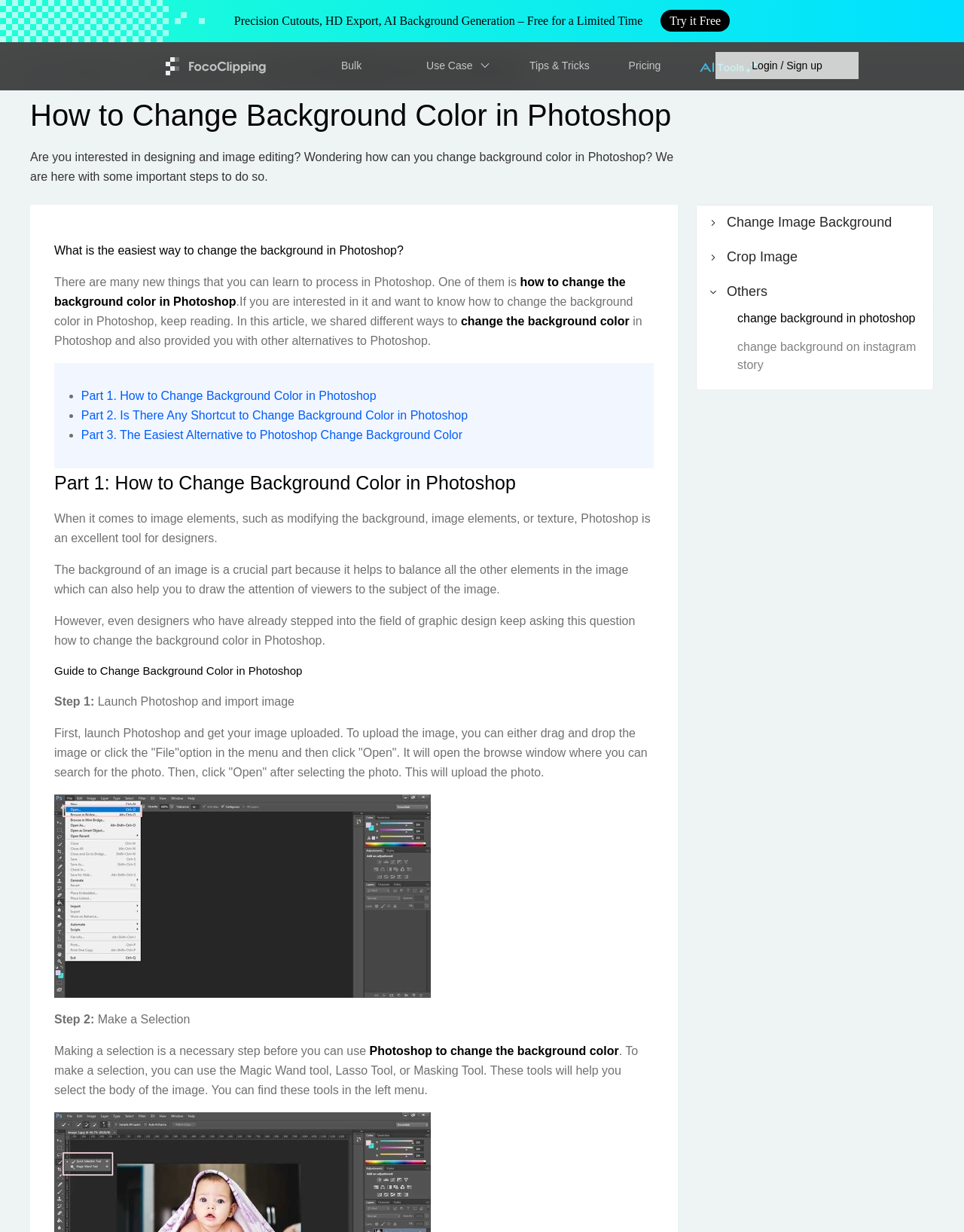Answer the following query with a single word or phrase:
What is the purpose of the Magic Wand tool?

Making a selection